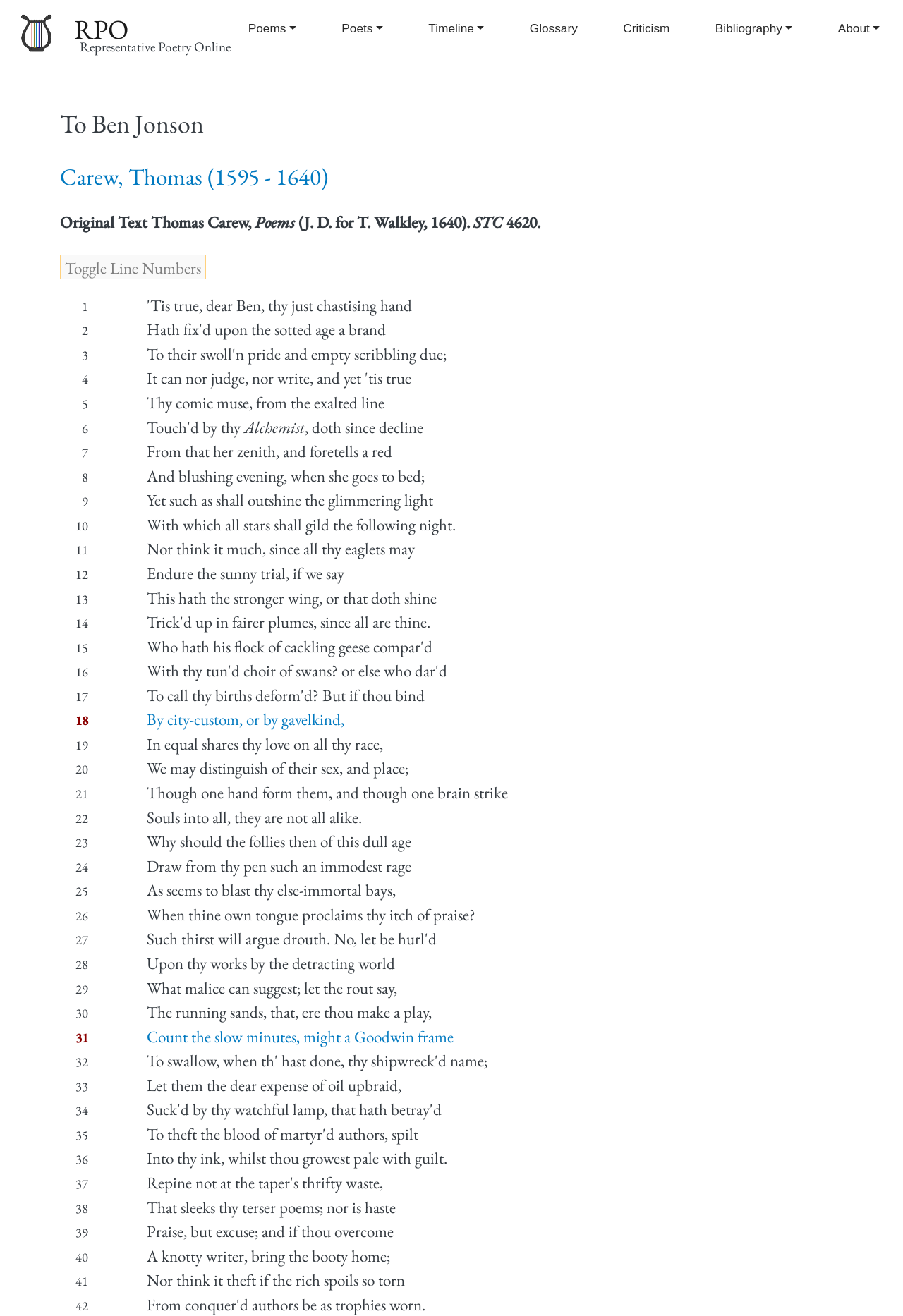Answer this question using a single word or a brief phrase:
What is the name of the poet?

Thomas Carew